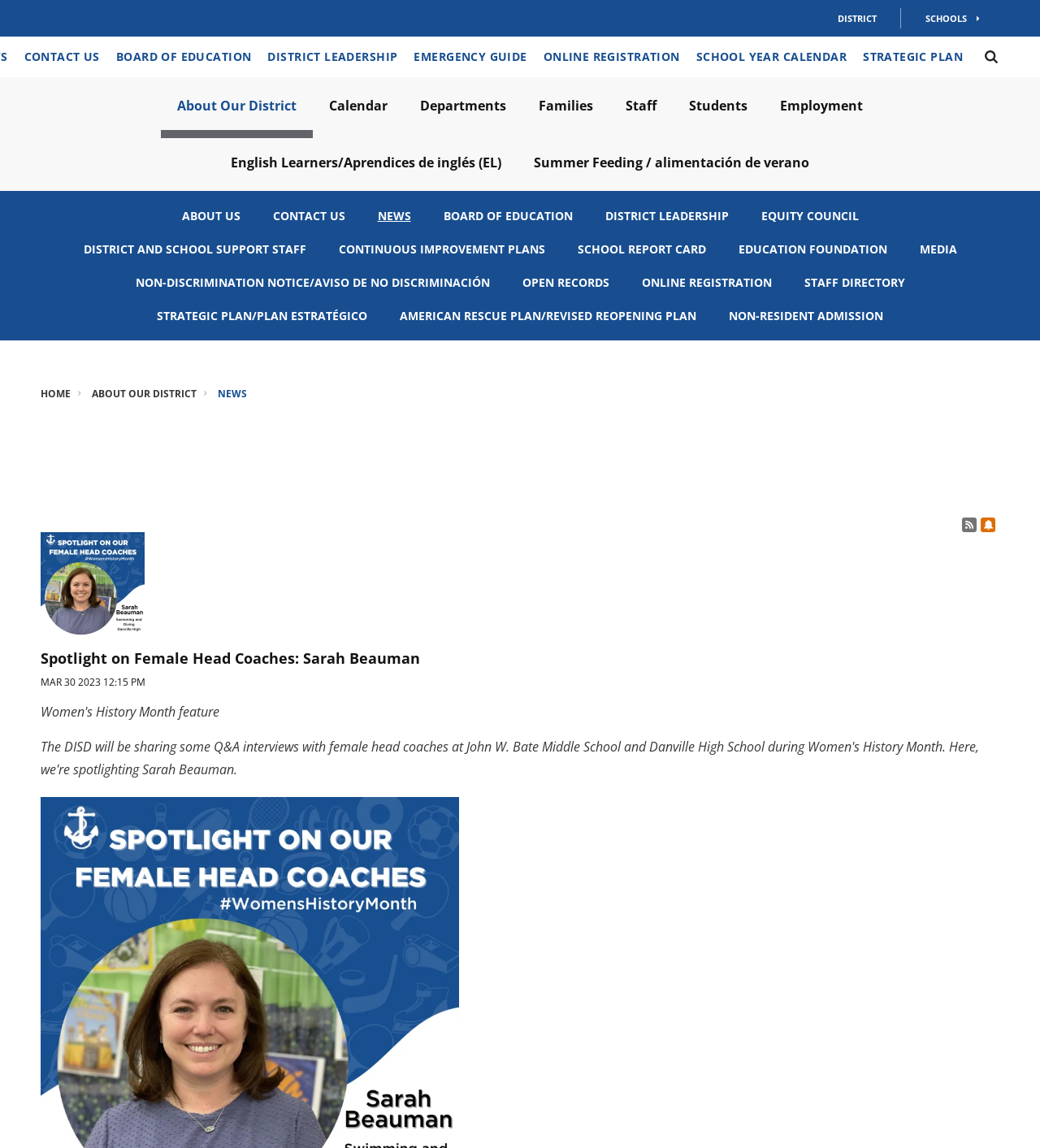Analyze the image and answer the question with as much detail as possible: 
What is the topic of the news article?

I found the answer by looking at the title of the news article, which is 'Spotlight on Female Head Coaches: Sarah Beauman'.